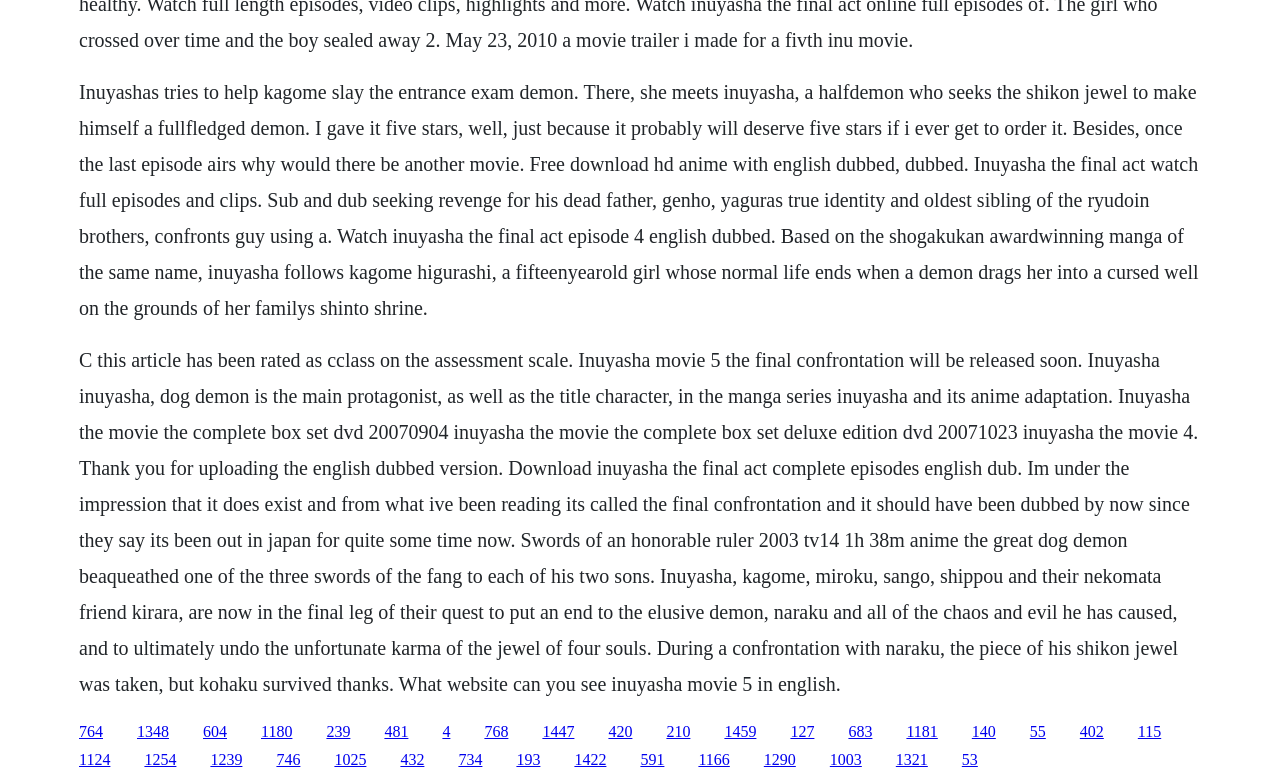Identify the bounding box coordinates for the element you need to click to achieve the following task: "contact us". The coordinates must be four float values ranging from 0 to 1, formatted as [left, top, right, bottom].

None